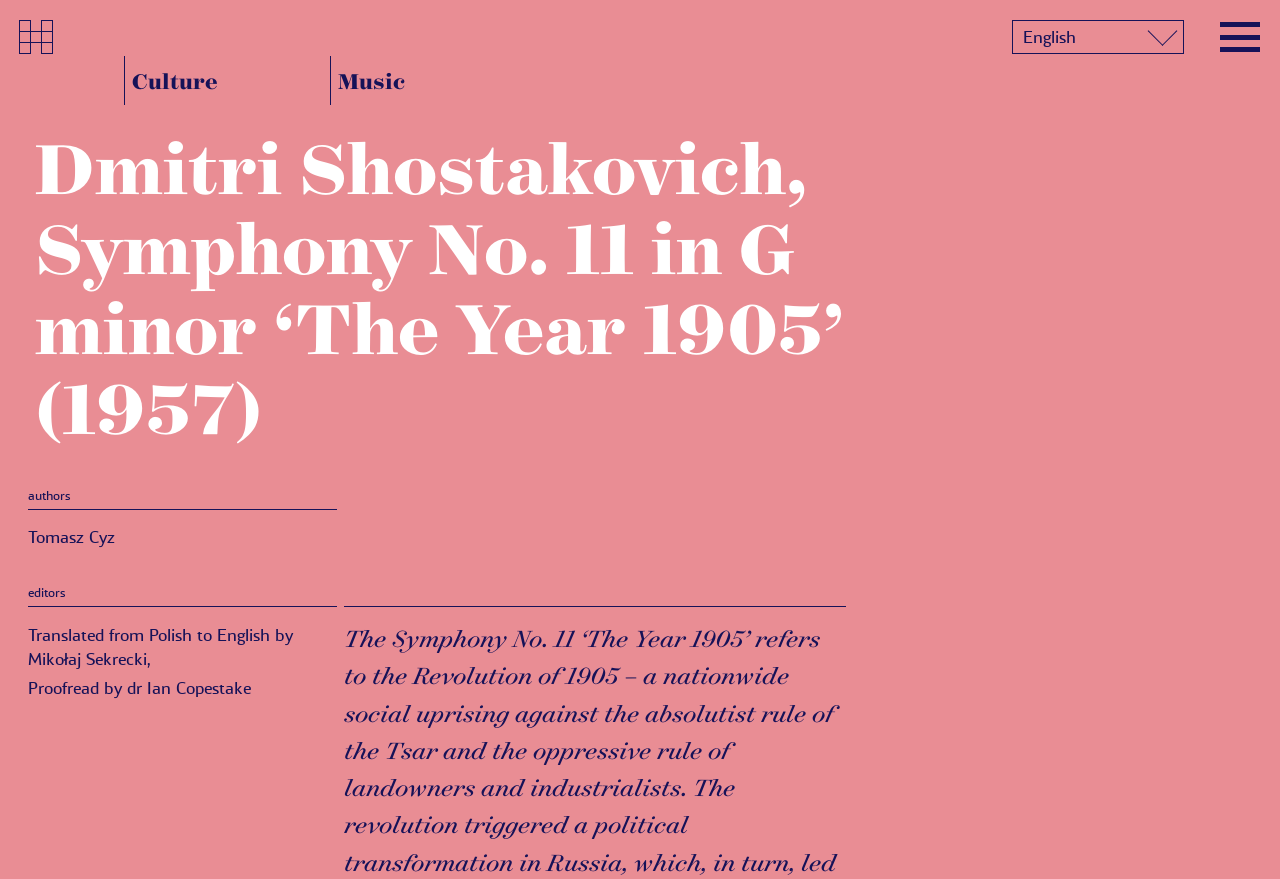What is the name of the proofreader?
From the image, respond using a single word or phrase.

dr Ian Copestake